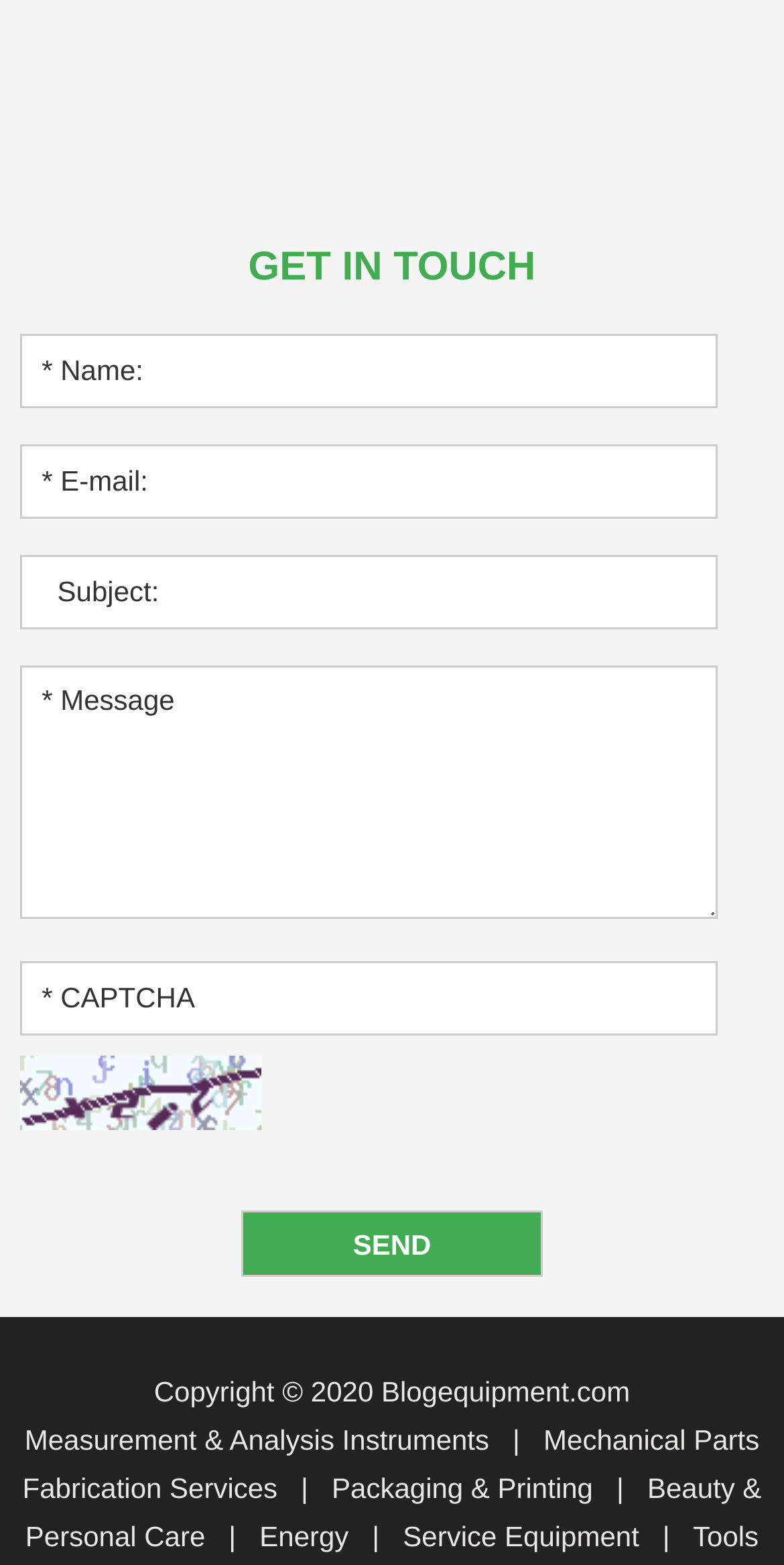Find the bounding box coordinates for the area you need to click to carry out the instruction: "Type your email". The coordinates should be four float numbers between 0 and 1, indicated as [left, top, right, bottom].

[0.025, 0.284, 0.916, 0.332]